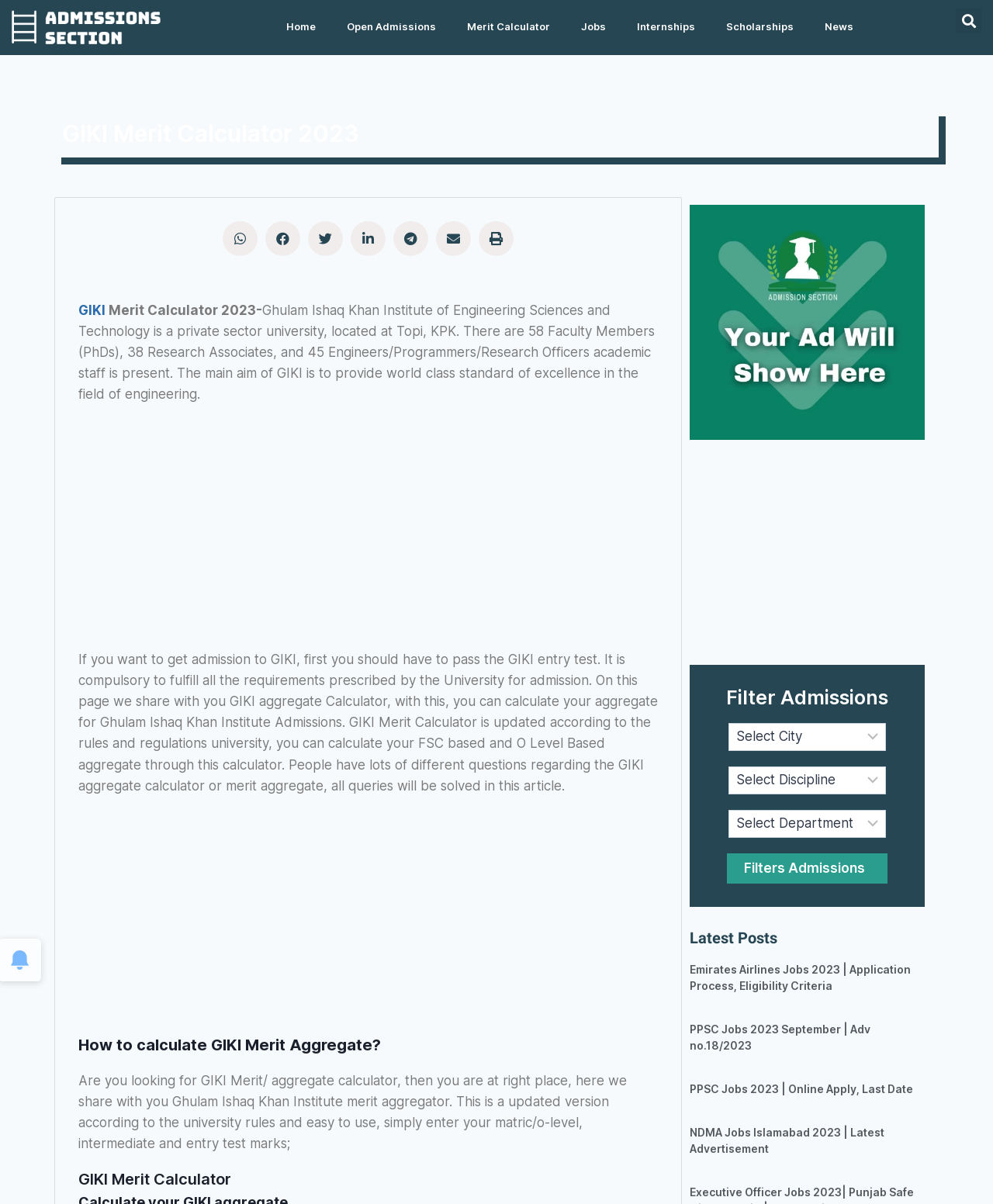Find the bounding box coordinates of the area to click in order to follow the instruction: "Scroll to top".

[0.961, 0.792, 0.977, 0.805]